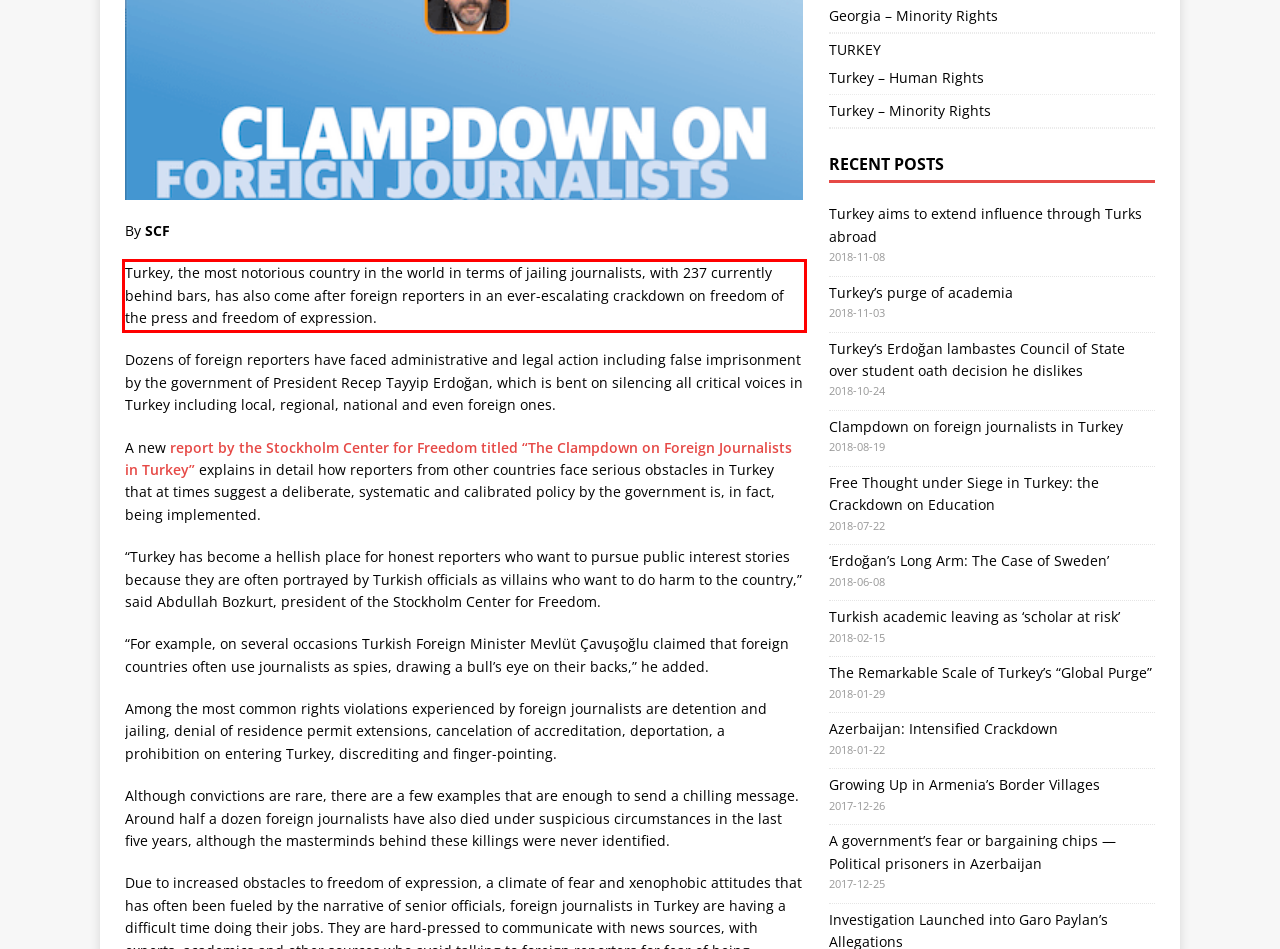Please examine the webpage screenshot and extract the text within the red bounding box using OCR.

Turkey, the most notorious country in the world in terms of jailing journalists, with 237 currently behind bars, has also come after foreign reporters in an ever-escalating crackdown on freedom of the press and freedom of expression.